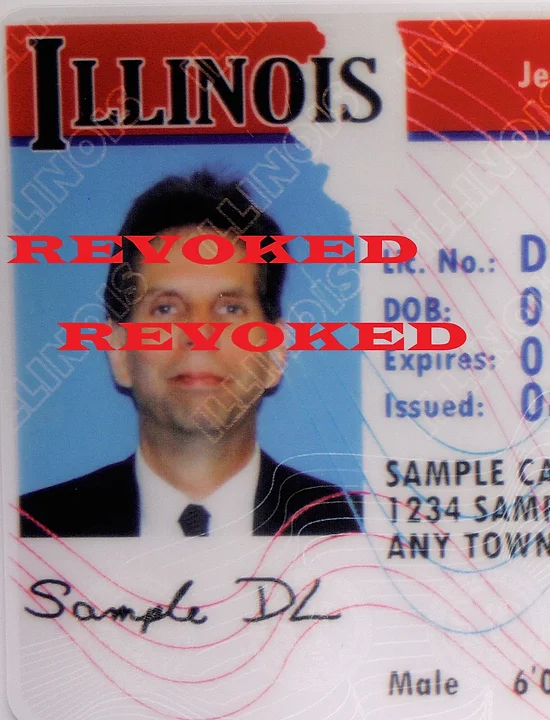Provide a brief response using a word or short phrase to this question:
What is written below the photograph on the license?

Sample DL